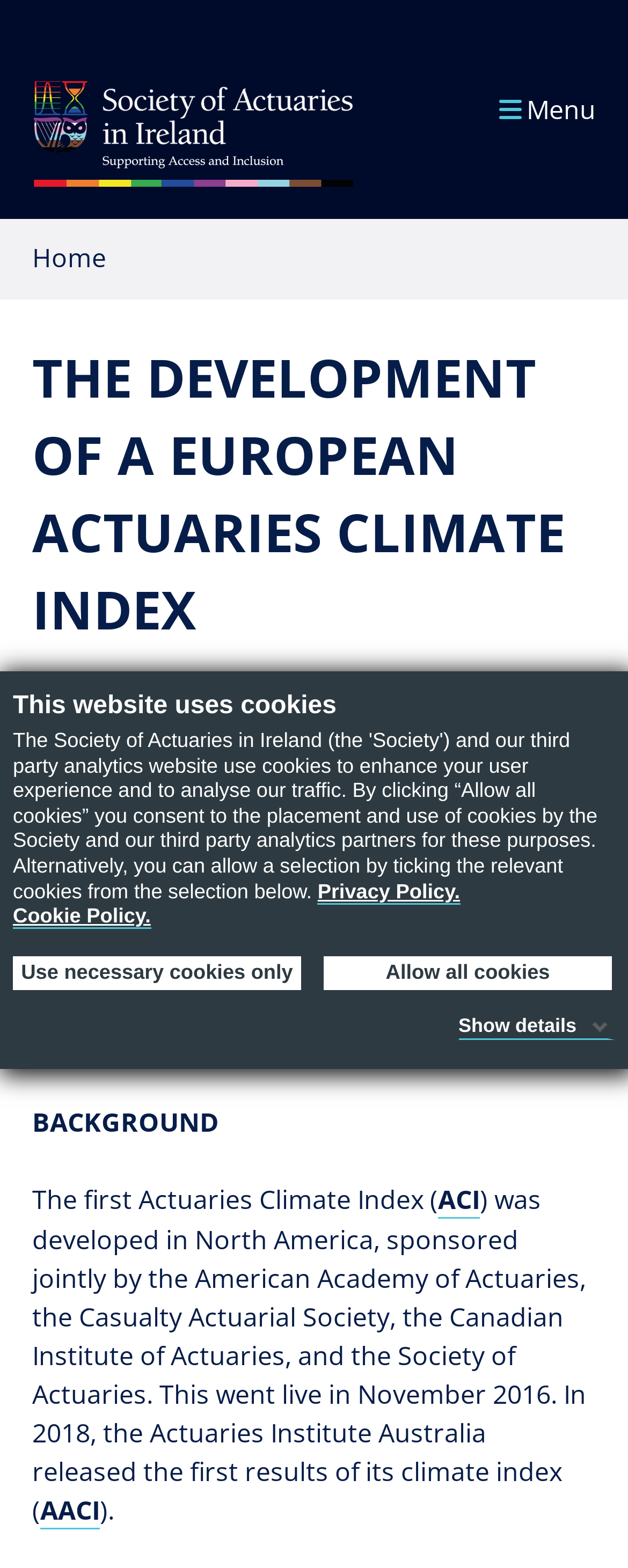Locate and extract the headline of this webpage.

THE DEVELOPMENT OF A EUROPEAN ACTUARIES CLIMATE INDEX